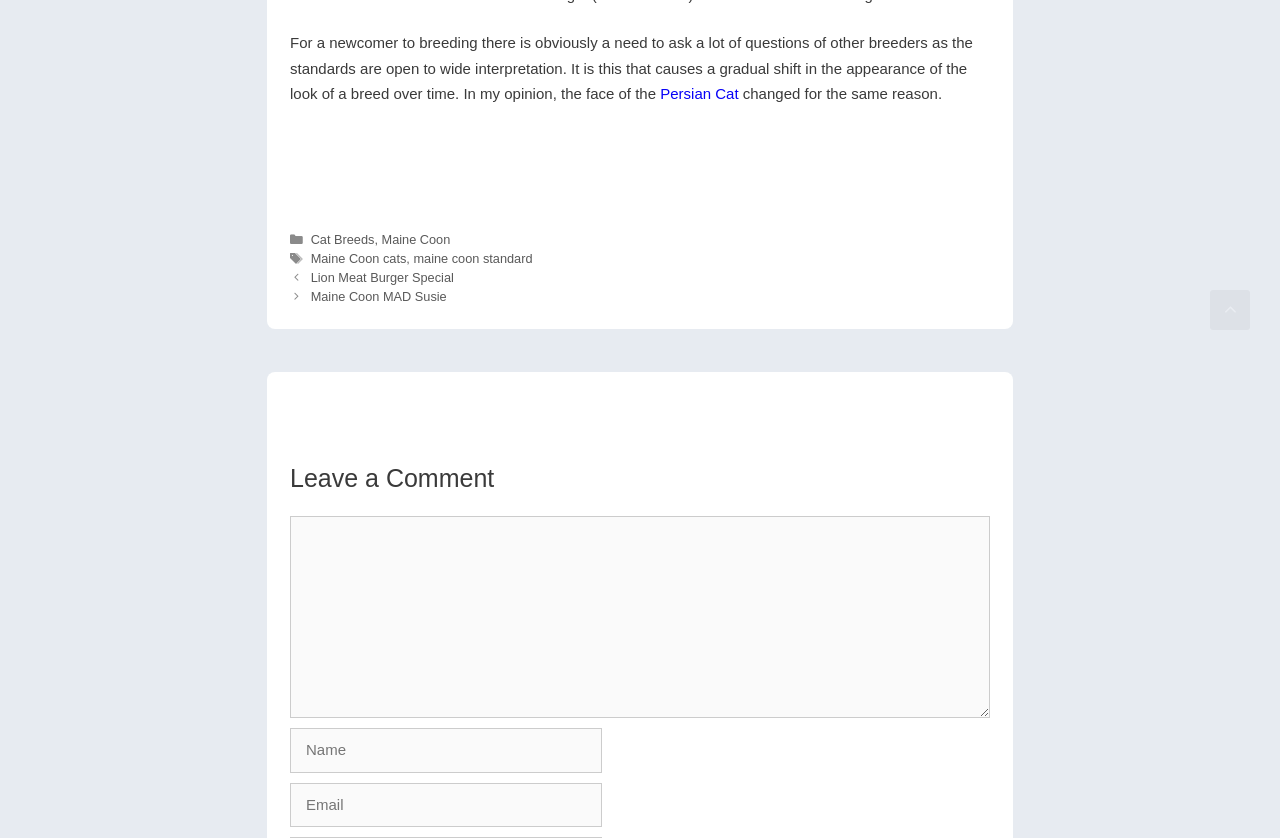Answer the question in one word or a short phrase:
What is the name of the post mentioned below the 'Posts' navigation?

Lion Meat Burger Special